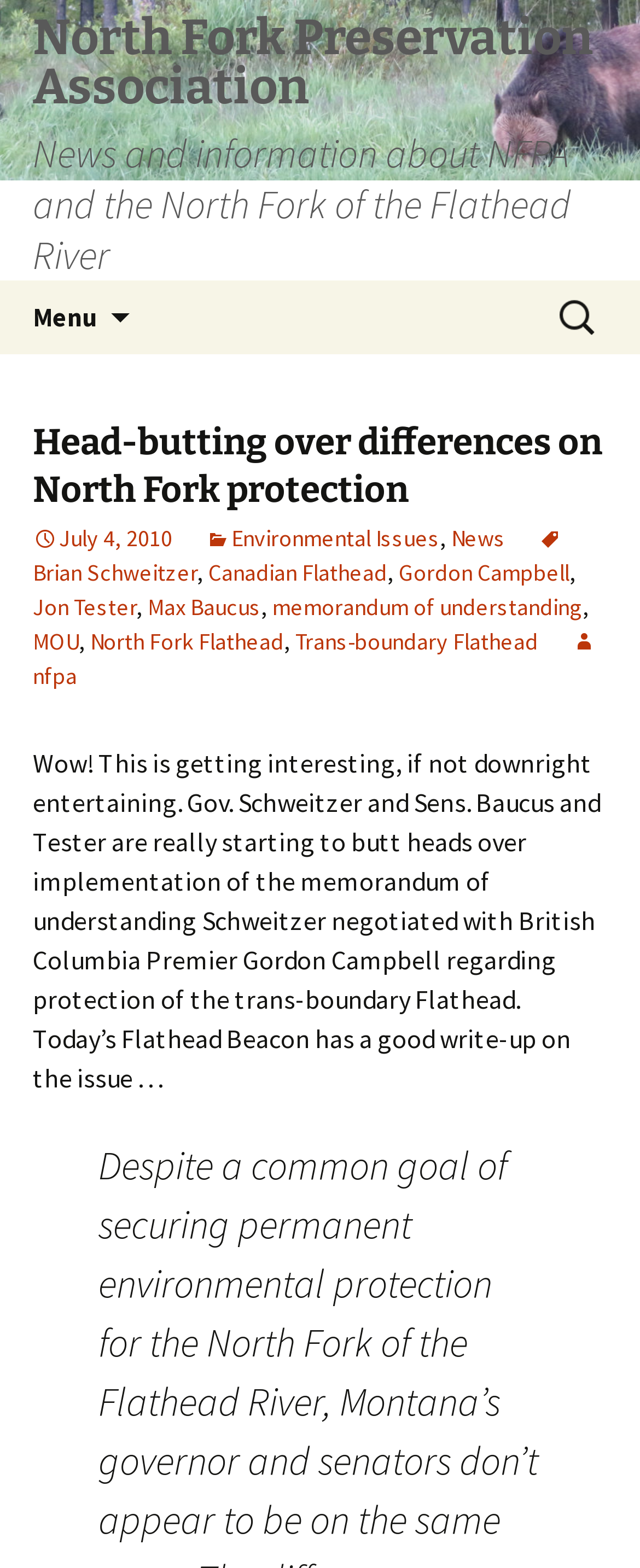Identify and provide the bounding box coordinates of the UI element described: "Commissions". The coordinates should be formatted as [left, top, right, bottom], with each number being a float between 0 and 1.

None